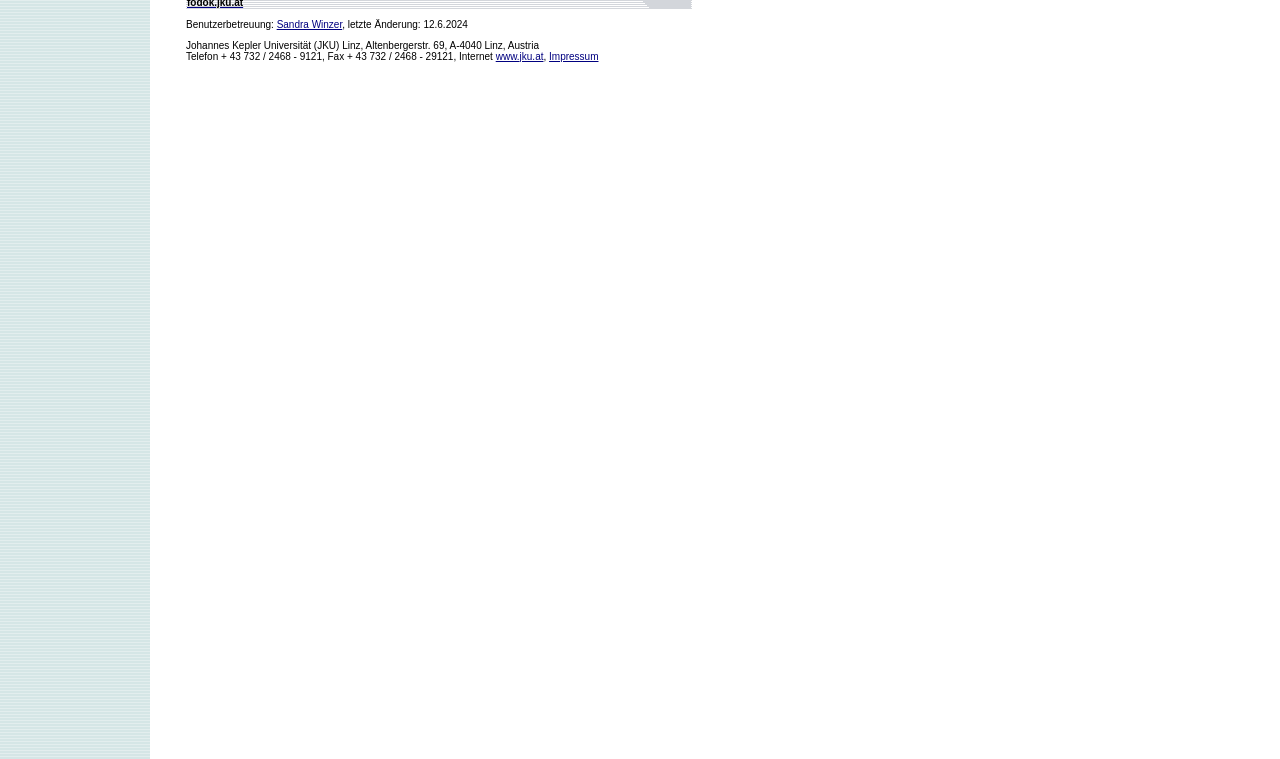Please find the bounding box for the UI element described by: "Impressum".

[0.429, 0.067, 0.468, 0.081]